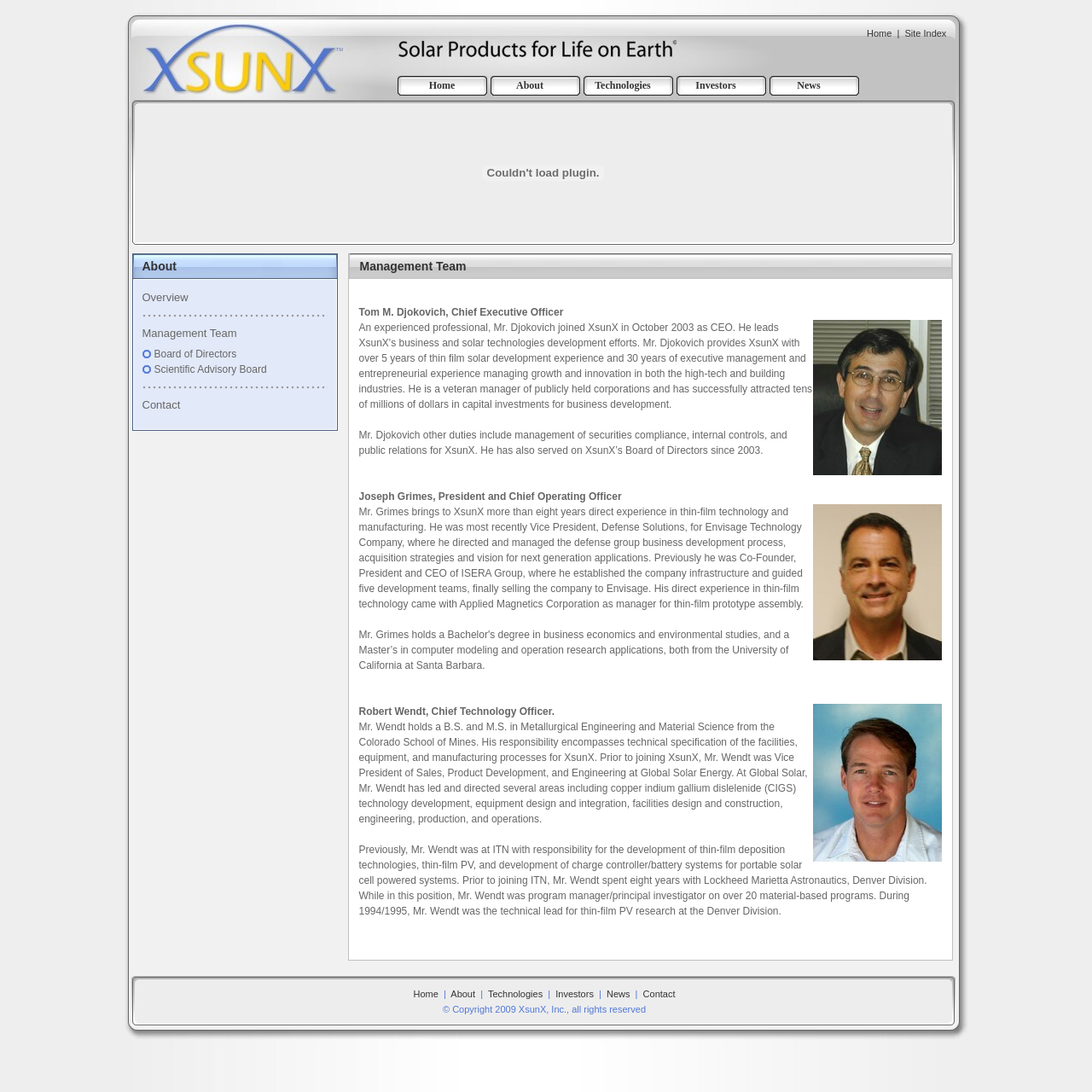What is the degree held by Robert Wendt?
Look at the image and construct a detailed response to the question.

Robert Wendt holds a B.S. and M.S. in Metallurgical Engineering and Material Science from the Colorado School of Mines, which can be found in the static text element that describes his bio and education.